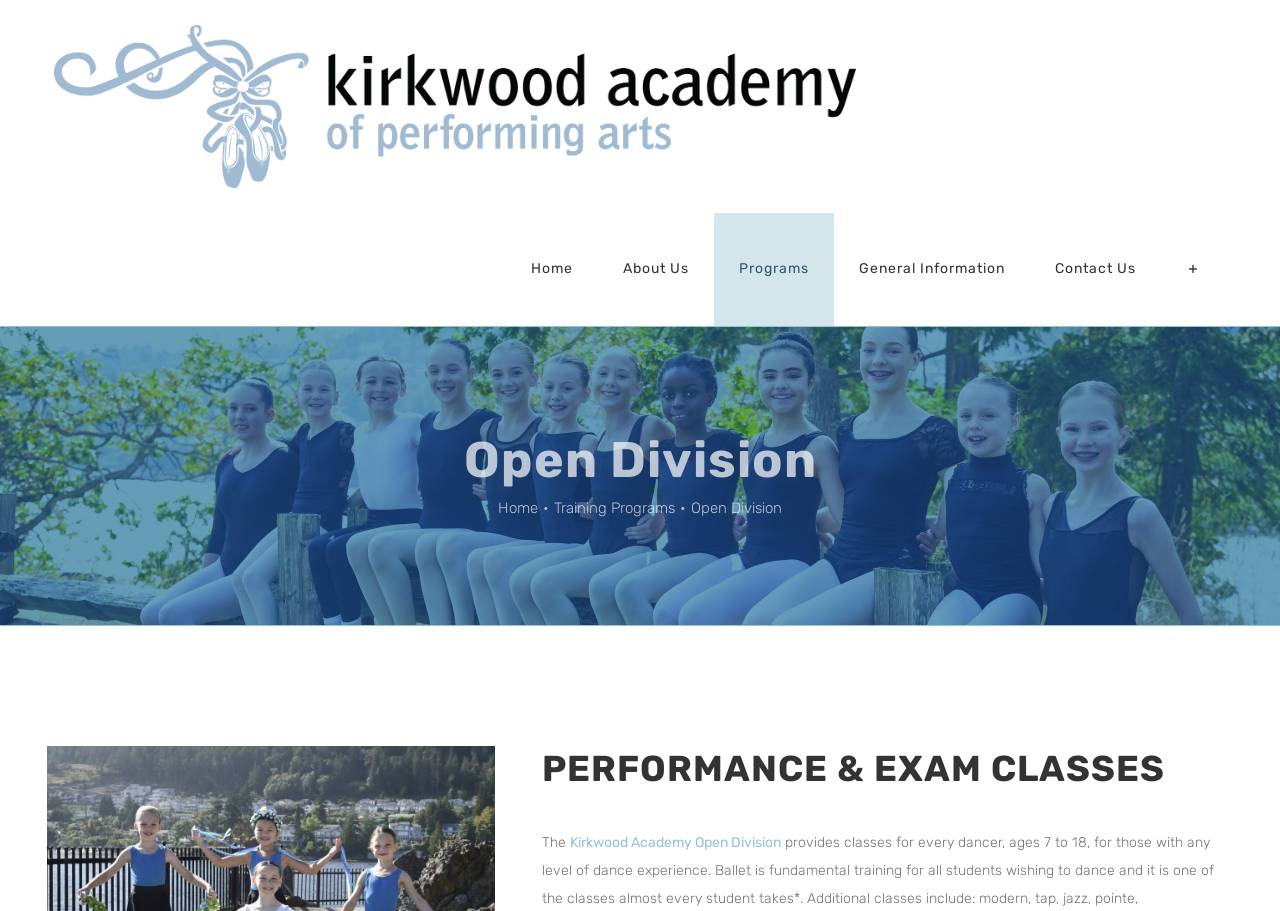Use the information in the screenshot to answer the question comprehensively: How many main menu items are there?

The main menu is located at the top of the webpage, and it has 6 items: 'Home', 'About Us', 'Programs', 'General Information', 'Contact Us', and 'Toggle Sliding Bar'. These items are links with popup menus.